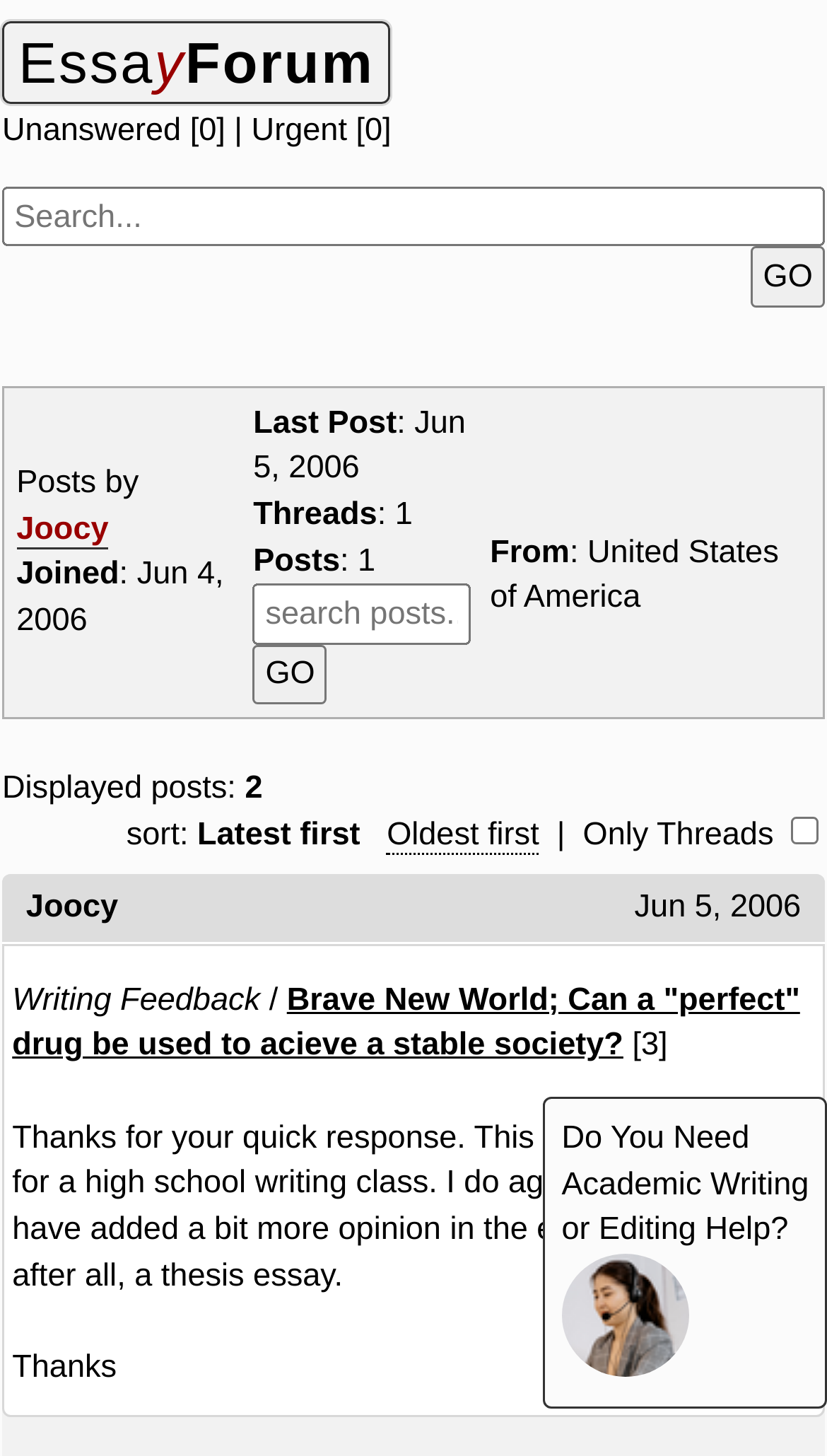What is the date of the last post made by Joocy?
Offer a detailed and exhaustive answer to the question.

I found the date of the last post by looking at the article element and then finding the StaticText element with the text 'Jun 5, 2006' inside it.